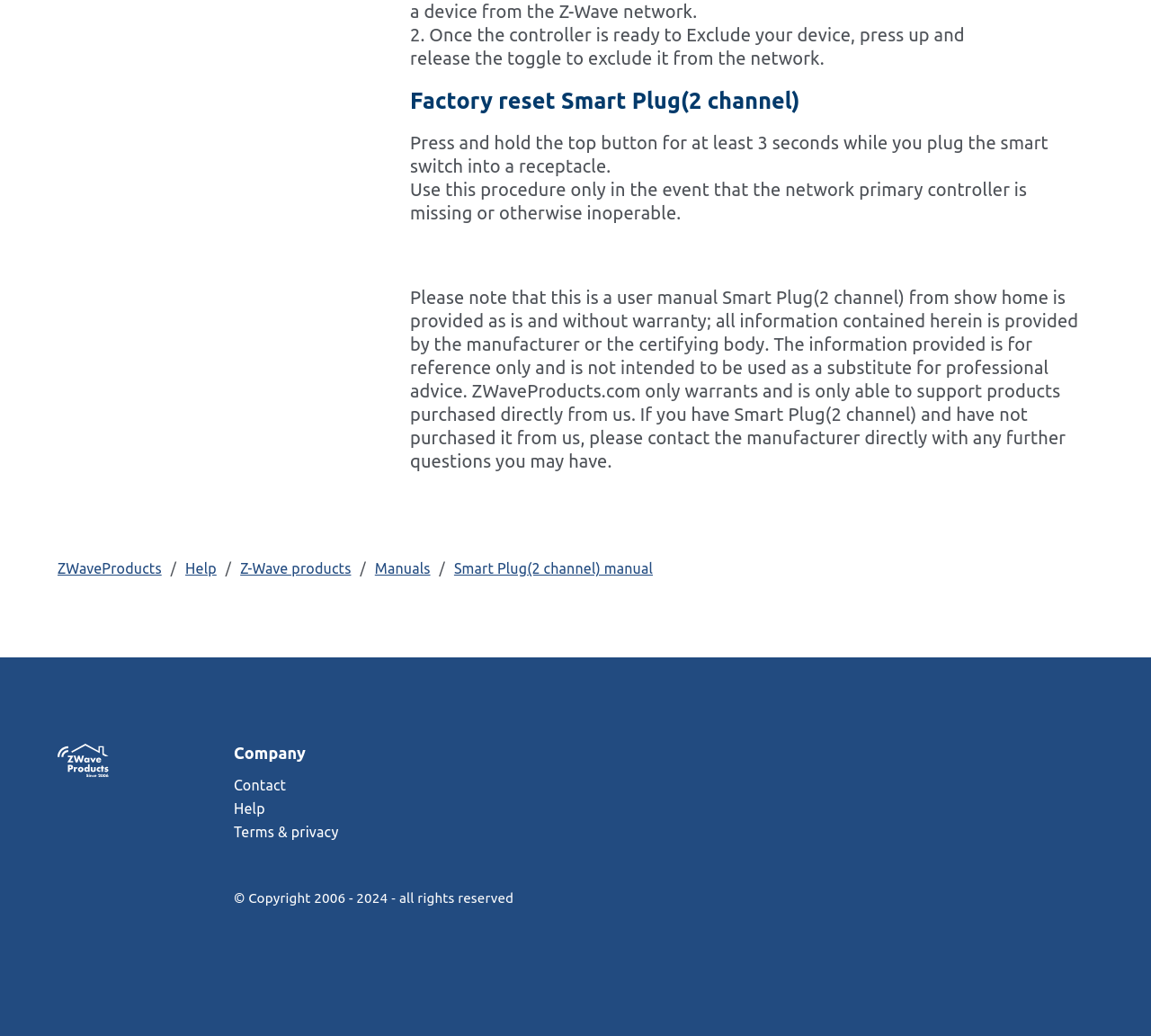Answer the question below using just one word or a short phrase: 
How long should the top button be pressed?

at least 3 seconds